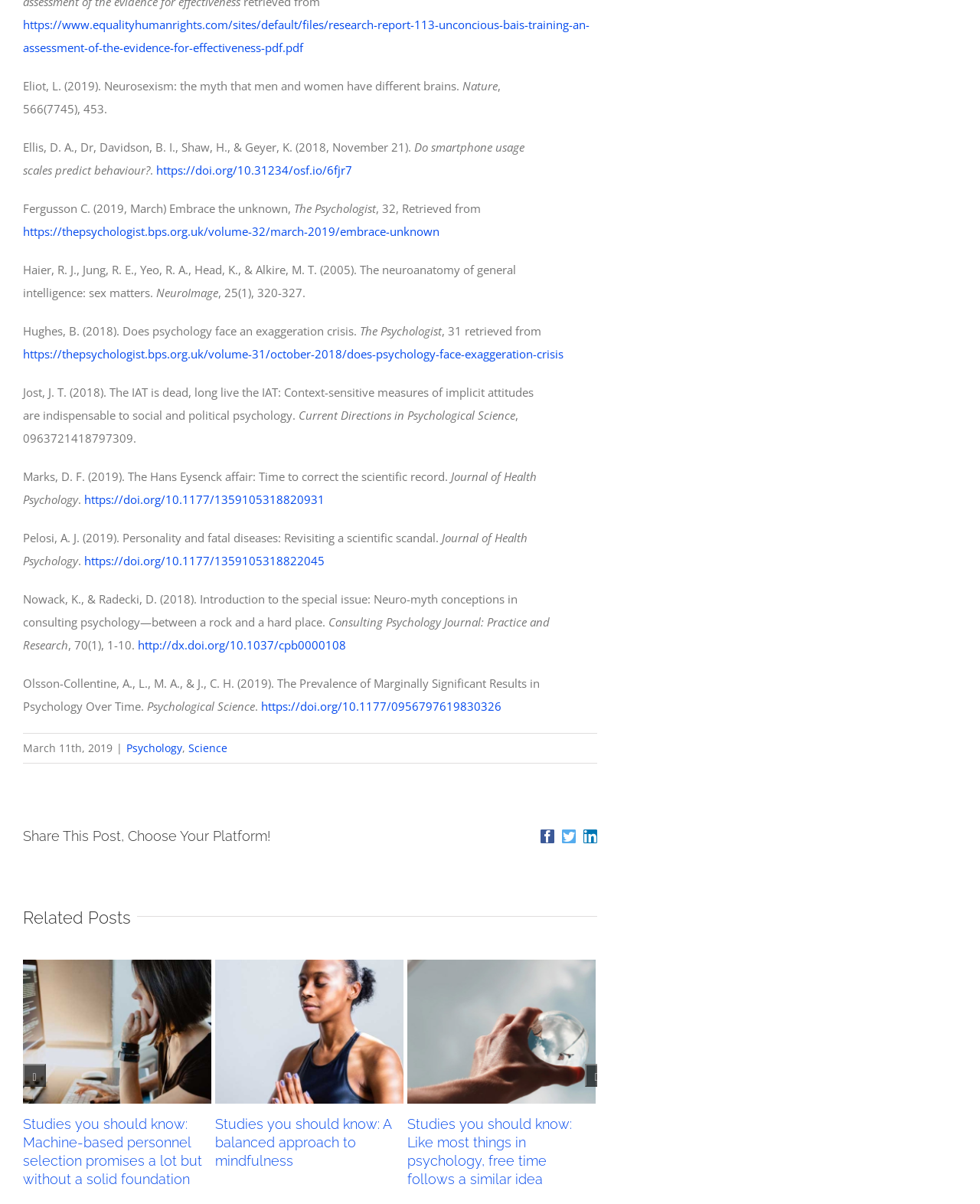How many social media platforms are available for sharing the post?
Use the screenshot to answer the question with a single word or phrase.

3